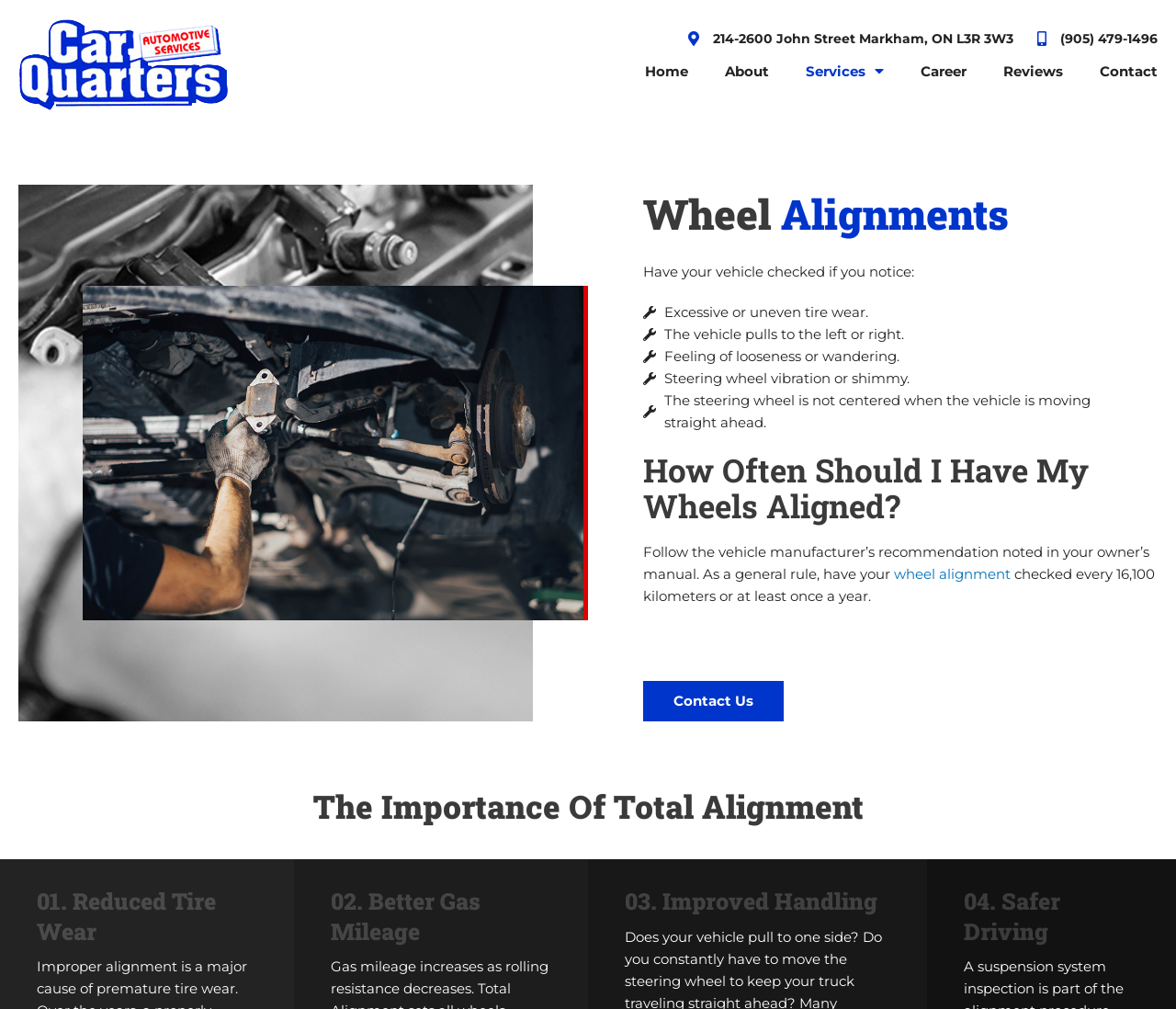Determine the bounding box coordinates of the region that needs to be clicked to achieve the task: "View contact information".

[0.874, 0.027, 0.984, 0.049]